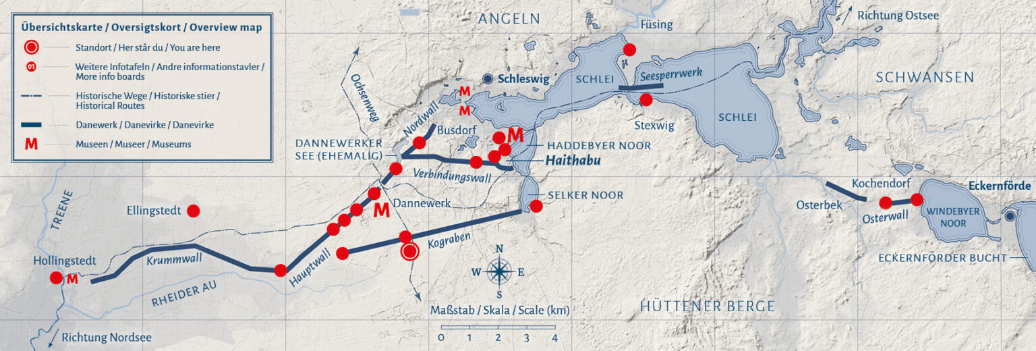Please reply to the following question using a single word or phrase: 
What navigational elements are provided on the map?

Scale and cardinal directions